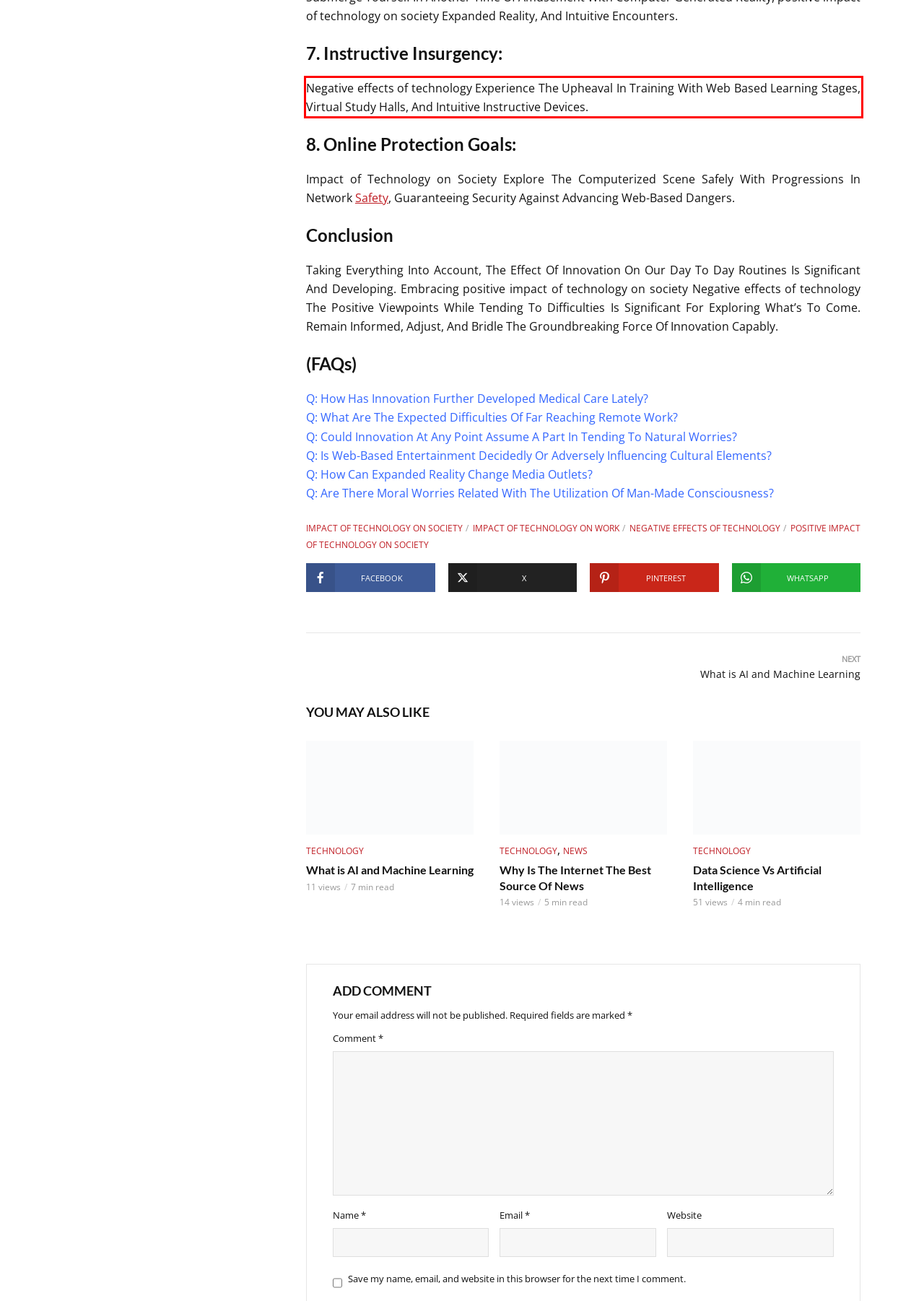Using the webpage screenshot, recognize and capture the text within the red bounding box.

Negative effects of technology Experience The Upheaval In Training With Web Based Learning Stages, Virtual Study Halls, And Intuitive Instructive Devices.